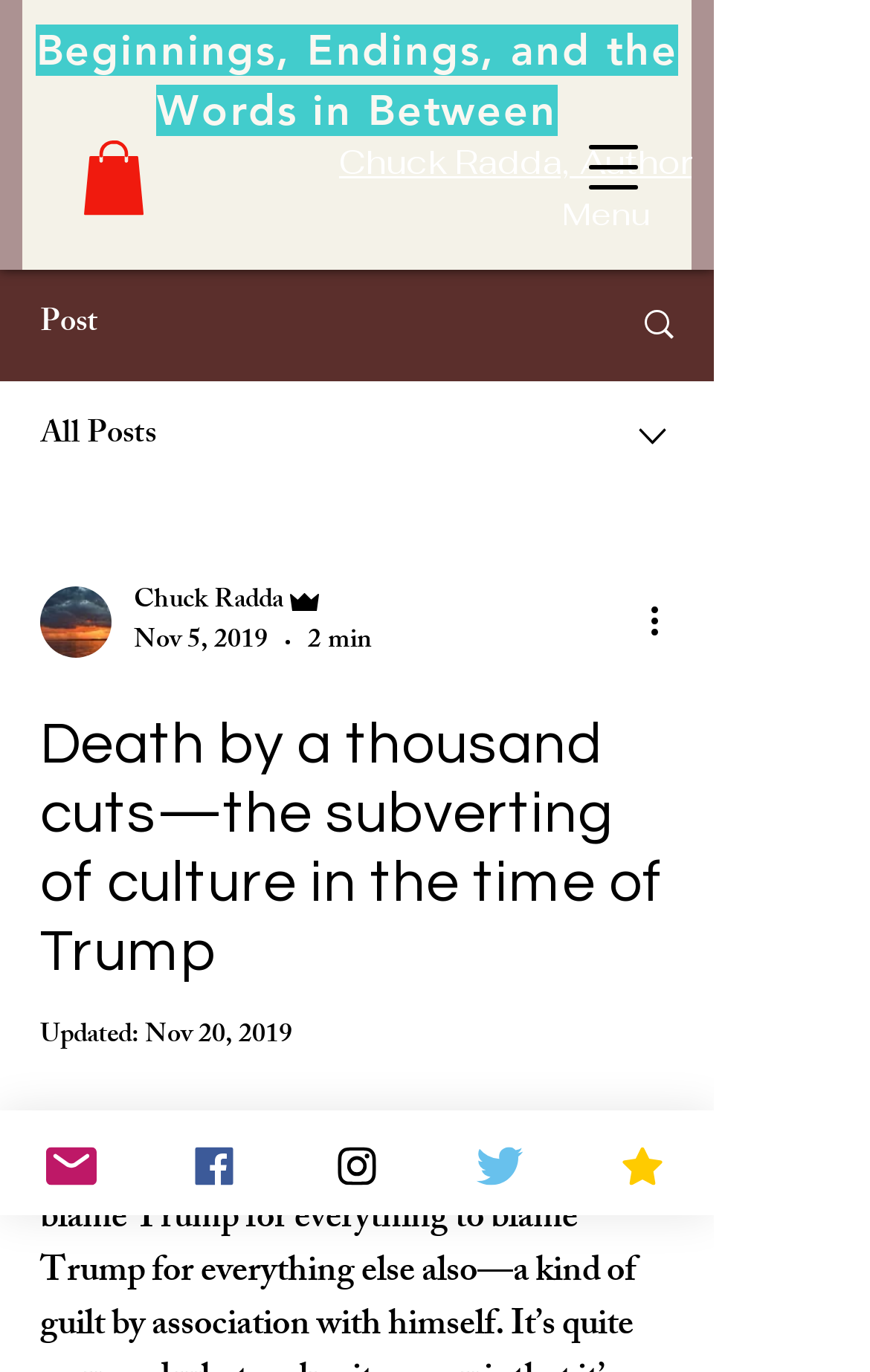Find the bounding box coordinates for the area that should be clicked to accomplish the instruction: "More actions on the post".

[0.738, 0.433, 0.8, 0.472]